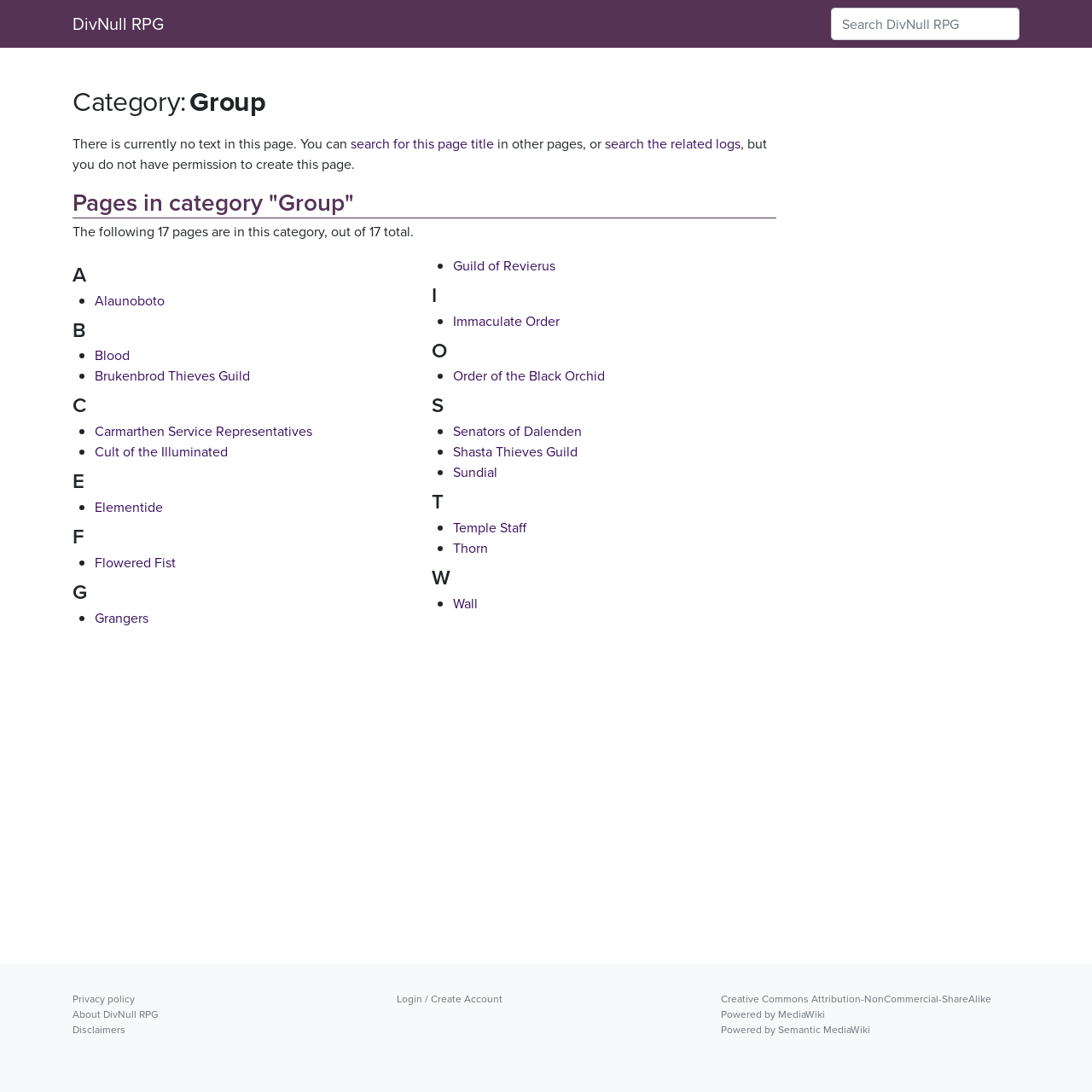What is the license of the content on this website?
Using the image, provide a detailed and thorough answer to the question.

The license of the content on this website is Creative Commons Attribution-NonCommercial-ShareAlike, as indicated by the link at the bottom of the webpage.